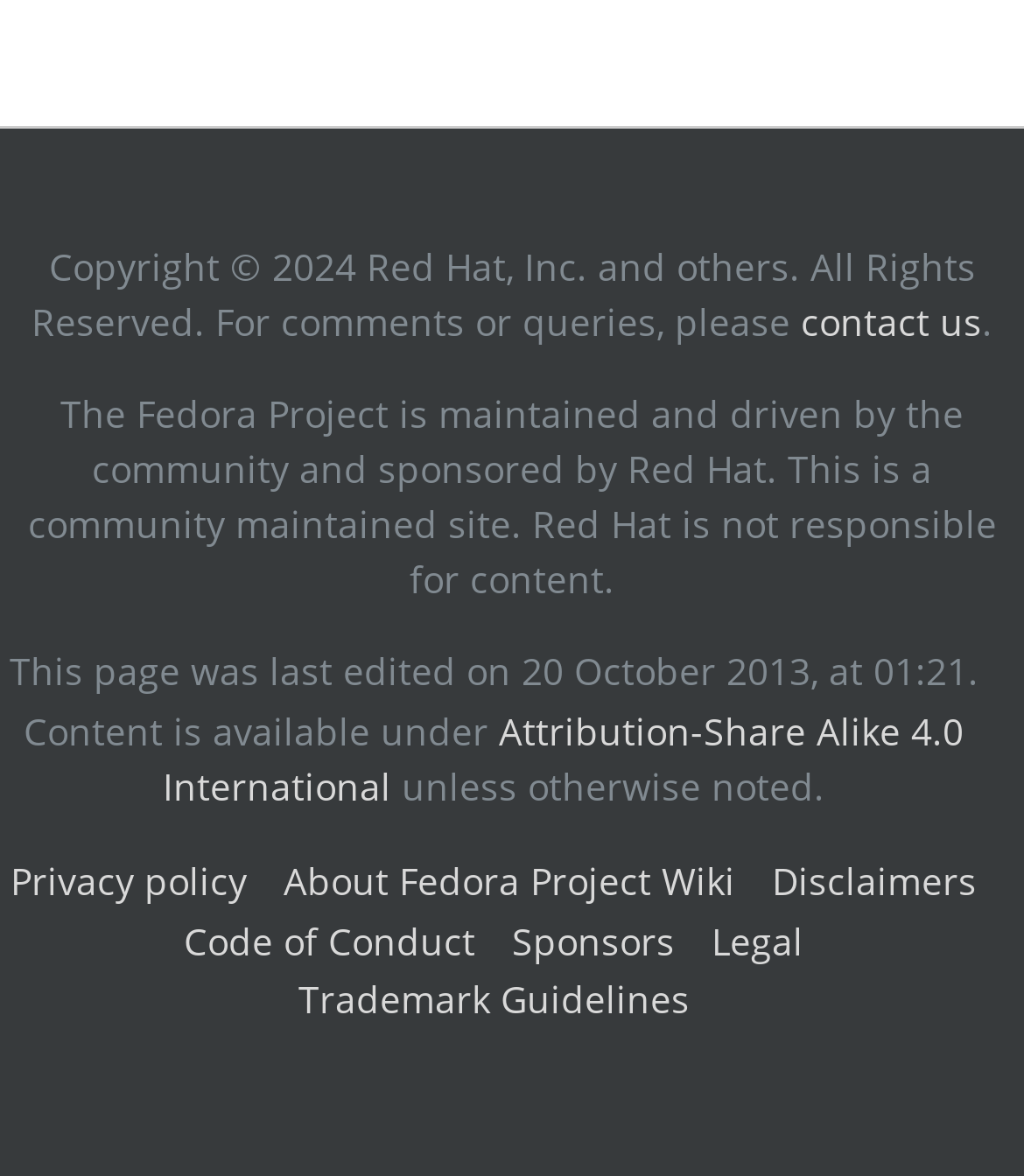Can you find the bounding box coordinates of the area I should click to execute the following instruction: "read Privacy policy"?

[0.01, 0.728, 0.241, 0.771]